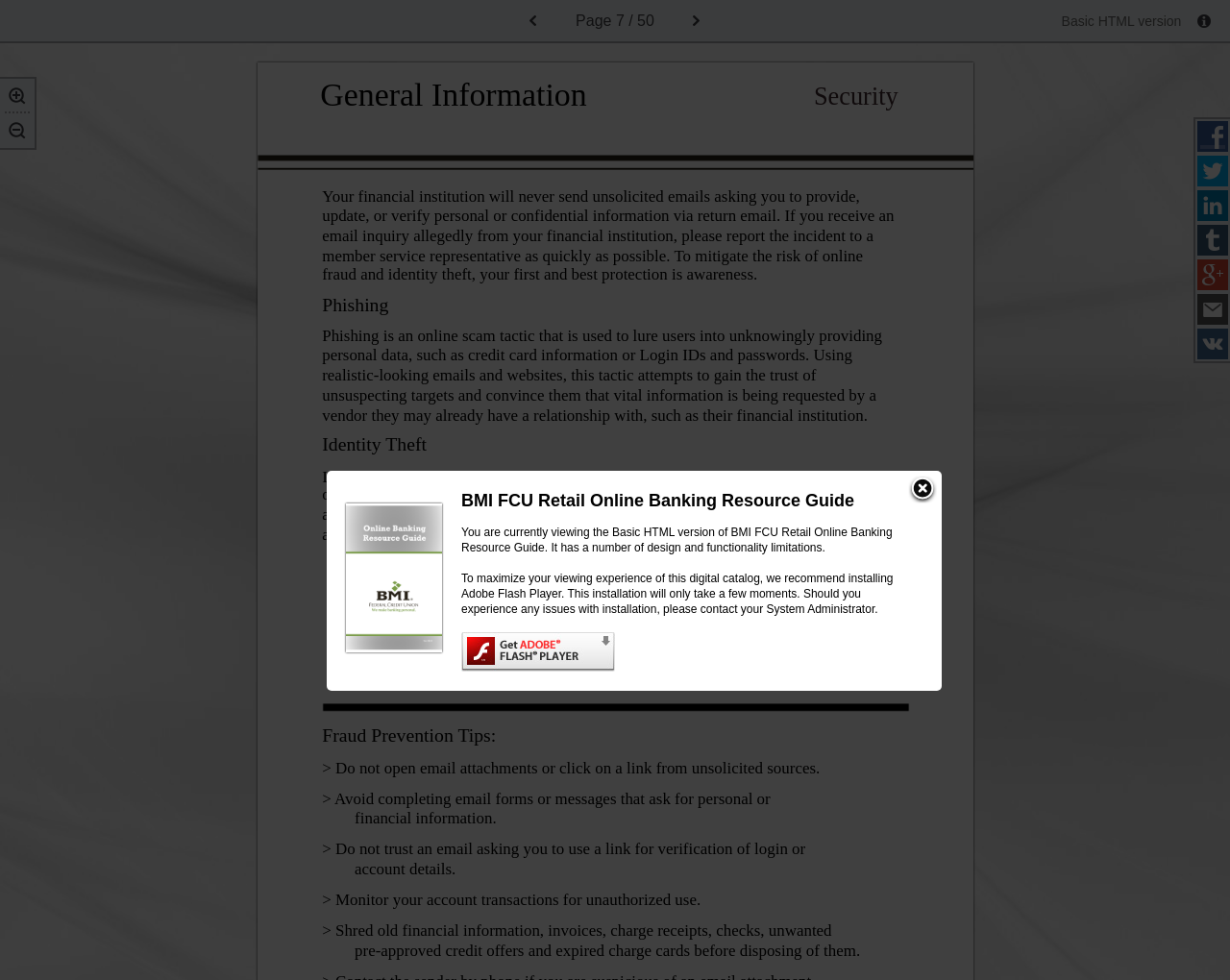Present a detailed account of what is displayed on the webpage.

The webpage is a resource guide for BMI FCU Retail Online Banking, providing information on online security and fraud prevention. At the top right corner, there is a "Close" link. Below it, there is a table with two columns. The left column contains a cover image, while the right column has a heading "BMI FCU Retail Online Banking Resource Guide" and a paragraph of text explaining the limitations of the basic HTML version and recommending the installation of Adobe Flash Player. There is also a link to "Install Flash Player" with an accompanying image.

On the top left corner, there are links to "Zoom In" and "Zoom Out" with corresponding images. Below them, there are navigation links to "Previous Page" and "Next Page" with images, as well as a text indicating the current page number (7/50).

On the right side of the page, there are social media sharing links, including "Share on Facebook", "Tweet", "Share on LinkedIn", "Share on Tumblr", "Share on Google+", "E-mail", and "Share on VK", each with an accompanying image.

The main content of the page is divided into sections. The first section has a heading "Basic HTML version" and a paragraph of text. The next section has a heading "Information" and a series of paragraphs discussing online security, phishing, identity theft, and fraud prevention tips. The text is organized into sections with clear headings, making it easy to read and understand.

At the bottom of the page, there are additional sections with headings "Phishing", "Identity Theft", "Fraud Prevention Tips", and "General Information", each with relevant information and tips. Overall, the webpage provides a comprehensive resource guide for online banking security and fraud prevention.